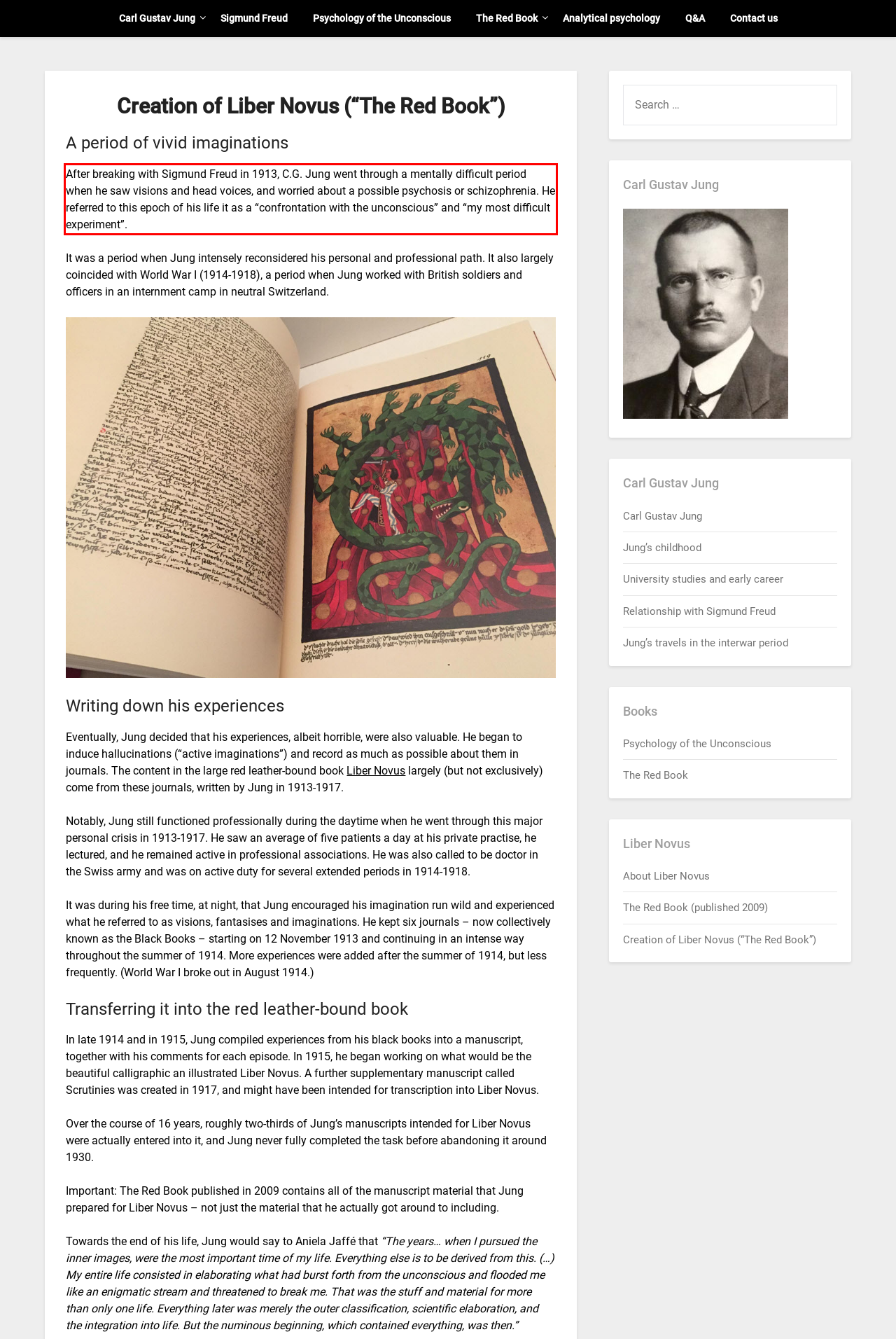Given a screenshot of a webpage, locate the red bounding box and extract the text it encloses.

After breaking with Sigmund Freud in 1913, C.G. Jung went through a mentally difficult period when he saw visions and head voices, and worried about a possible psychosis or schizophrenia. He referred to this epoch of his life it as a “confrontation with the unconscious” and “my most difficult experiment”.